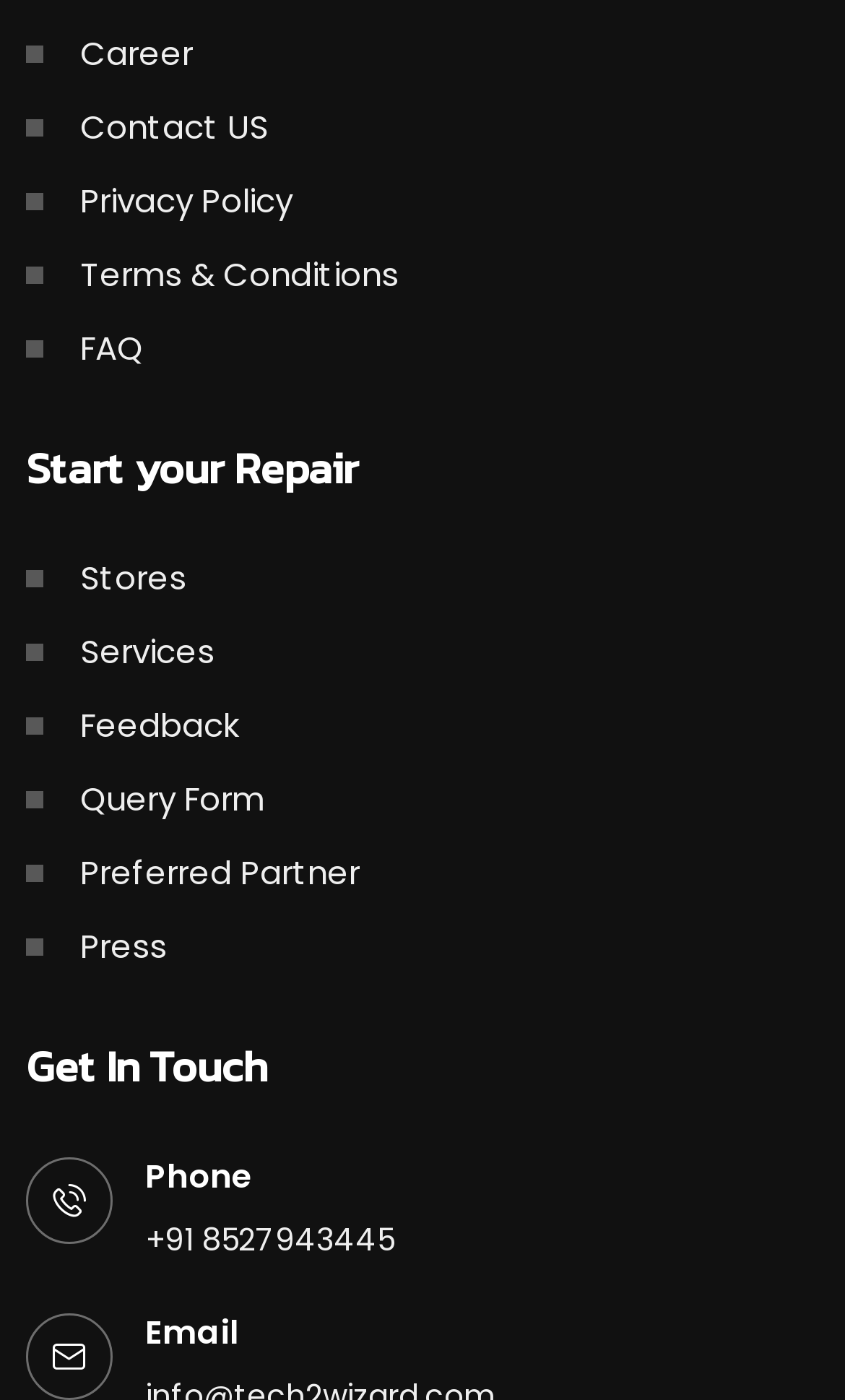Analyze the image and give a detailed response to the question:
How many phone numbers are listed on the webpage?

There is only one phone number listed on the webpage, which is '+91 8527943445' and is located under the 'Phone' heading with a bounding box of [0.172, 0.871, 0.467, 0.901].